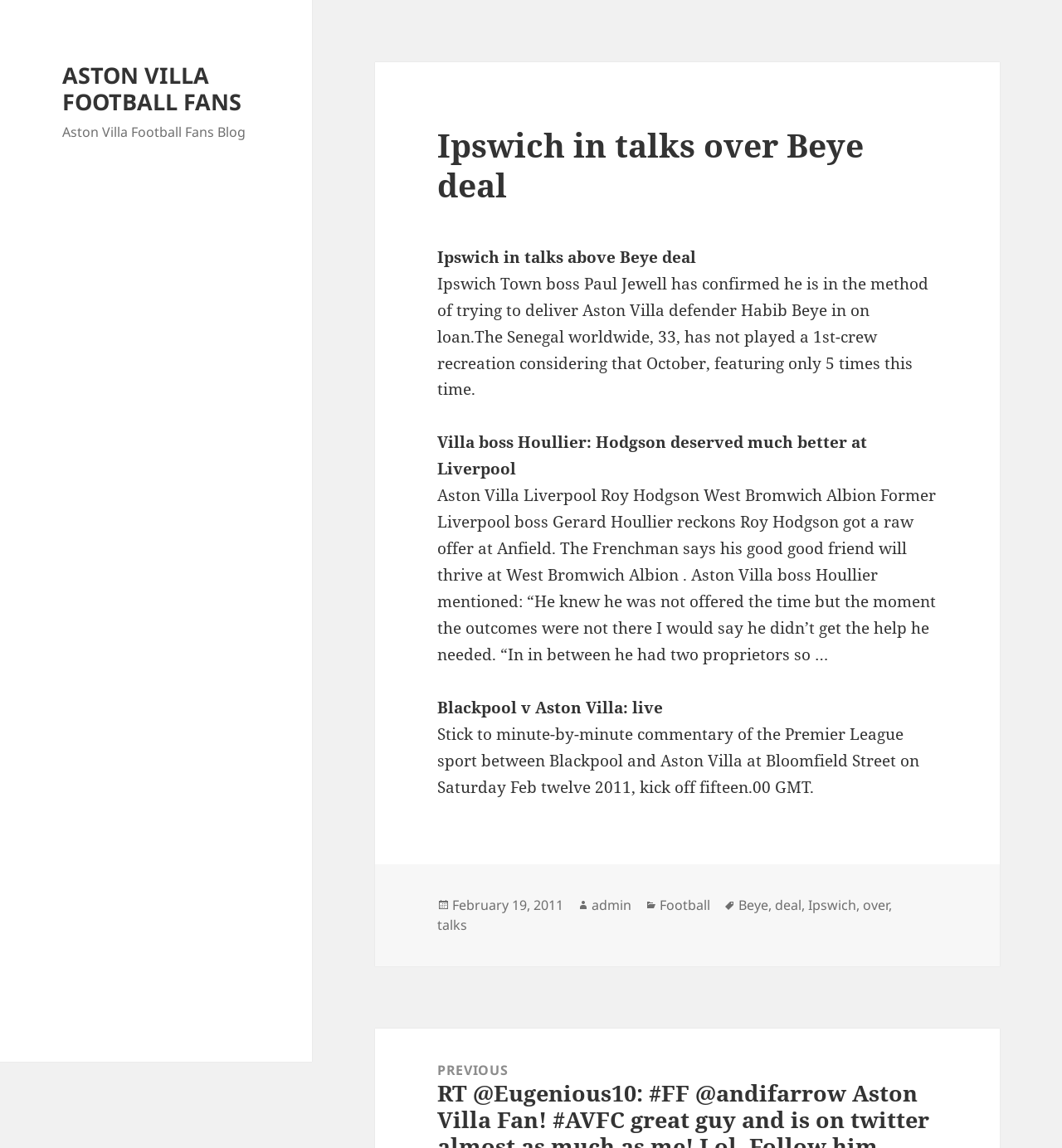What is the date of the article?
Please describe in detail the information shown in the image to answer the question.

I determined the answer by looking at the footer section of the webpage, where it says 'Posted on' followed by a link 'February 19, 2011', indicating that the date of the article is February 19, 2011.